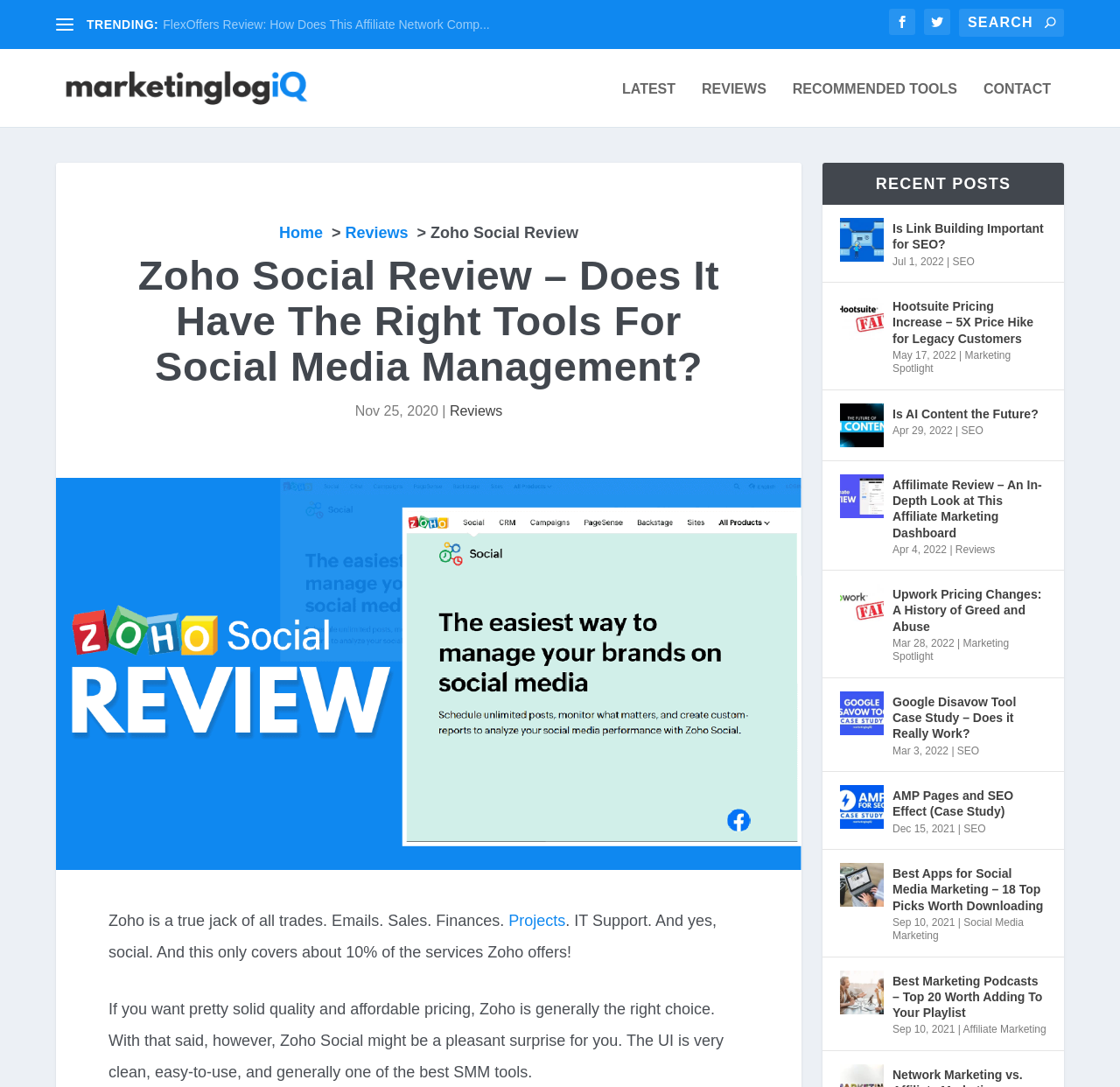Describe all visible elements and their arrangement on the webpage.

This webpage is a review of Zoho Social, a social media management tool. At the top, there is a navigation bar with links to "Home", "Reviews", and "Contact". Below the navigation bar, there is a heading that reads "Zoho Social Review – Does It Have The Right Tools For Social Media Management?" followed by a brief description of Zoho and its services. 

To the left of the description, there is an image related to the review. On the right side, there are links to "Marketing LogIQ" and "LATEST", "REVIEWS", "RECOMMENDED TOOLS", and "CONTACT" sections. 

Below the description, there is a section titled "RECENT POSTS" that lists several articles with images, titles, and dates. Each article has a link to read more, and some have categories like "SEO" or "Marketing Spotlight" attached to them. 

At the top-right corner, there is a search bar with a magnifying glass icon. Above the search bar, there are social media links and a "TRENDING" section with a link to "Link Whisper WordPress Plugin Review – Is It Worth It?".